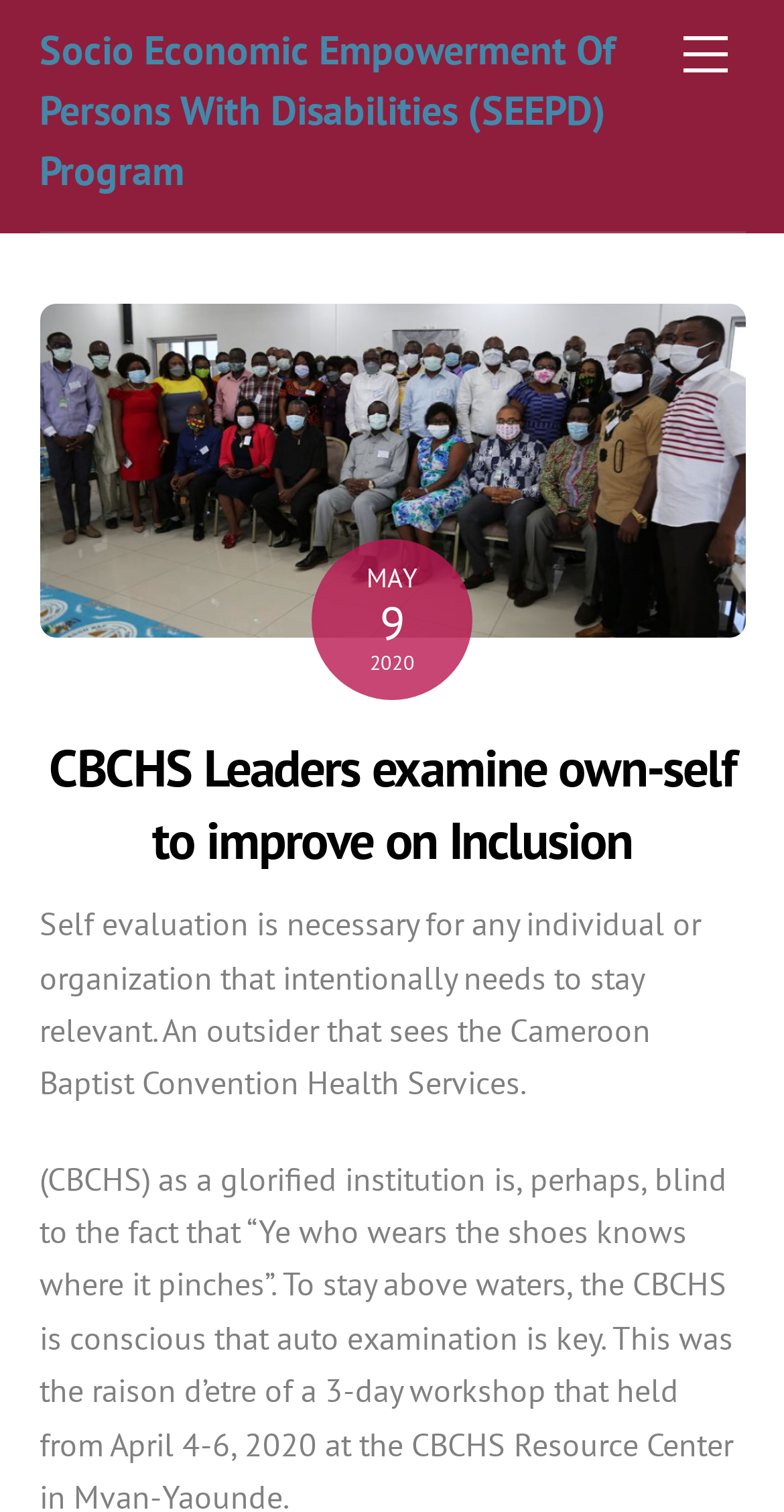What is the purpose of self-evaluation?
Please ensure your answer is as detailed and informative as possible.

I found the purpose of self-evaluation by reading the static text element that starts with 'Self evaluation is necessary for any individual or organization that intentionally needs to stay relevant...'. This text explains the importance of self-evaluation.